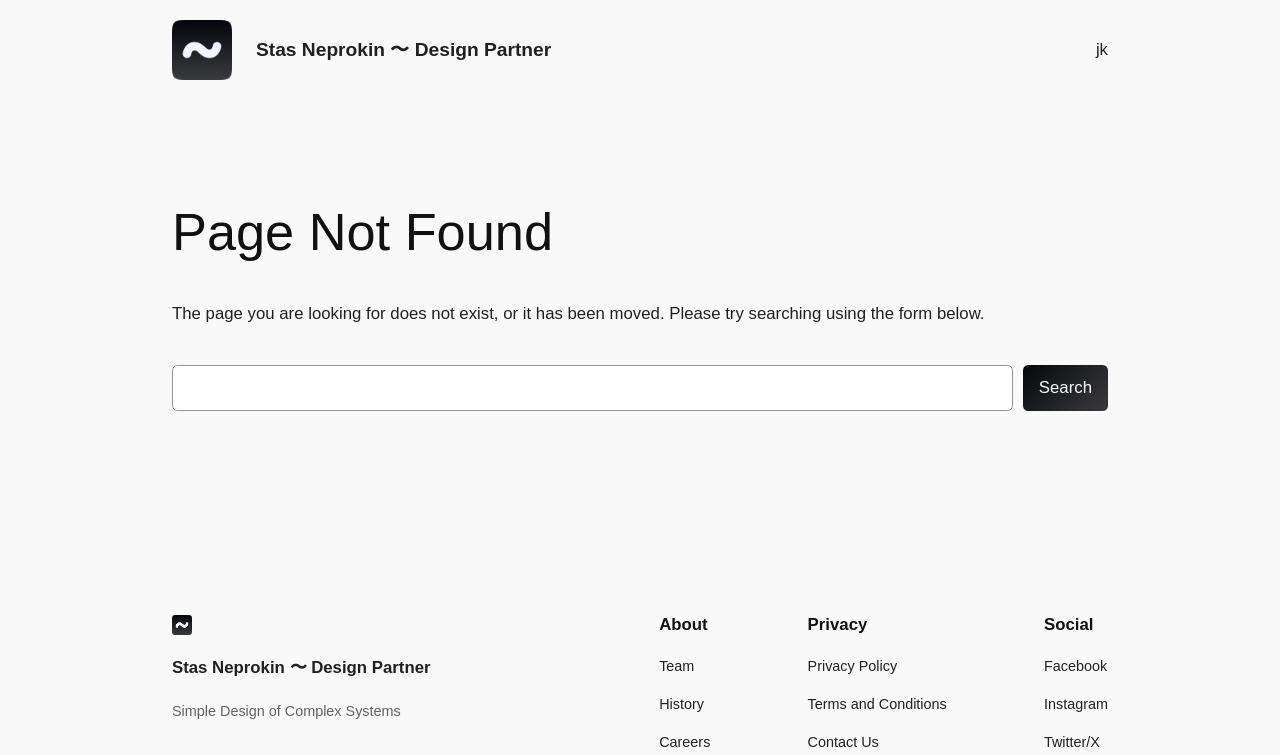Predict the bounding box of the UI element that fits this description: "Contact Us".

[0.631, 0.969, 0.687, 0.998]